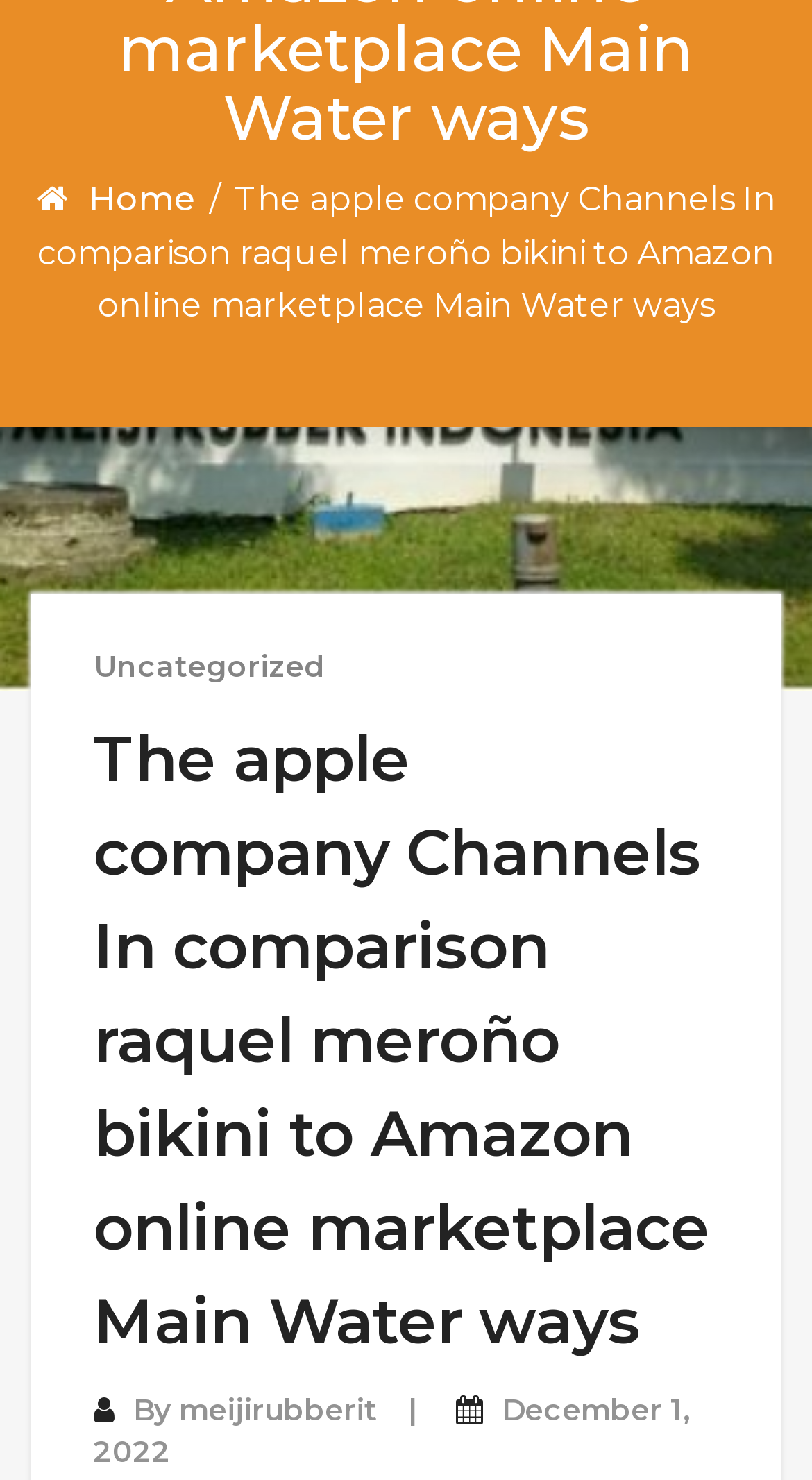Please locate the UI element described by "December 1, 2022" and provide its bounding box coordinates.

[0.115, 0.94, 0.849, 0.993]